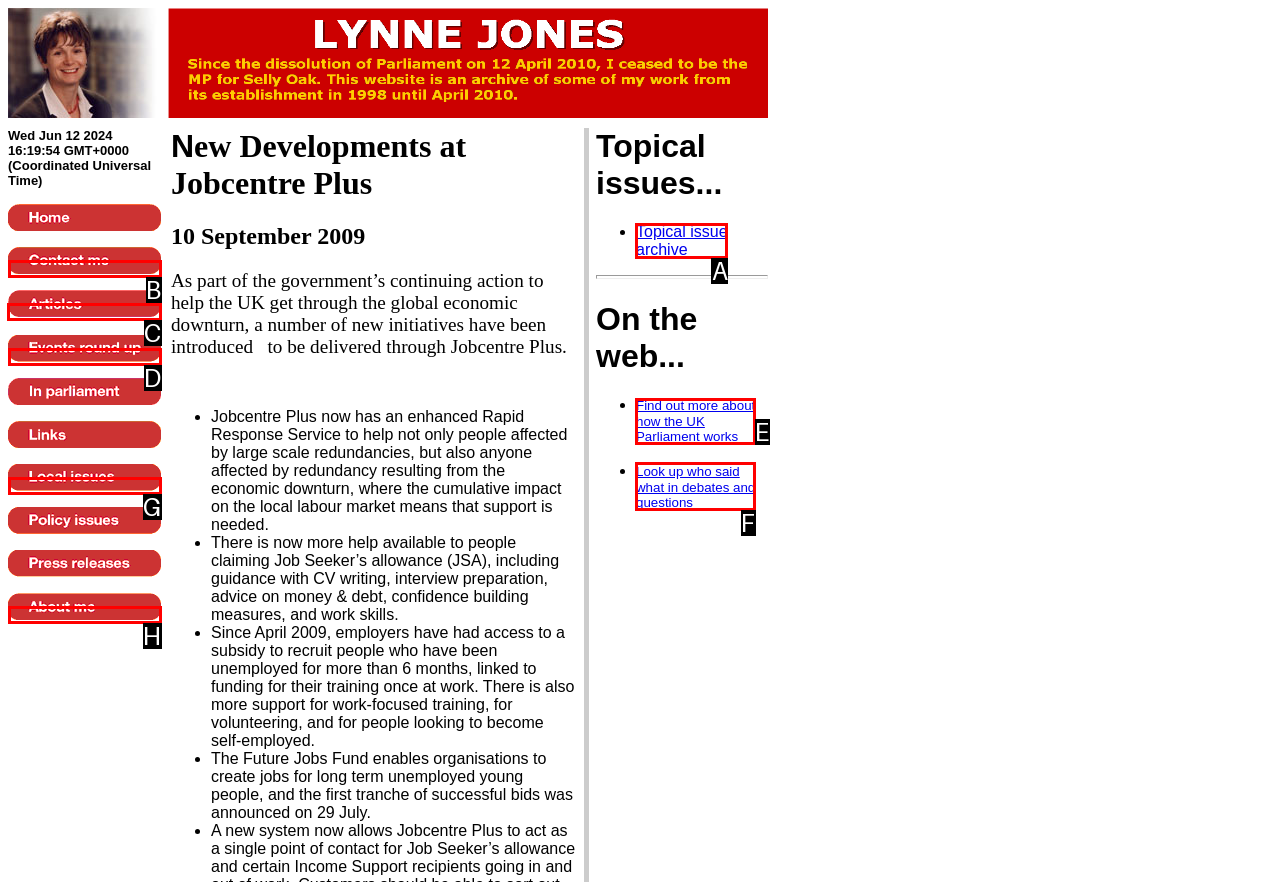Tell me which one HTML element I should click to complete the following task: View Articles Answer with the option's letter from the given choices directly.

C